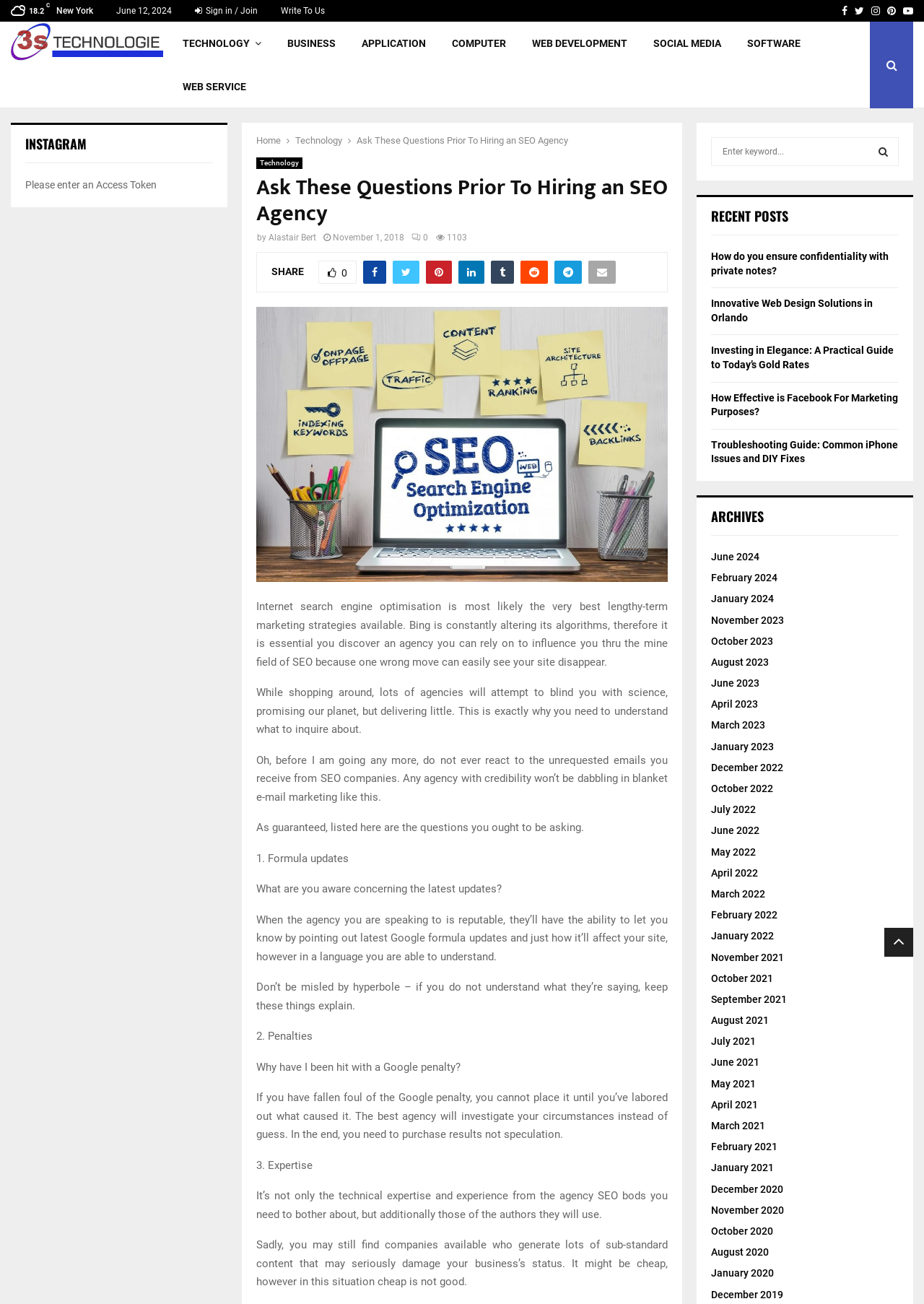Please determine the bounding box coordinates of the clickable area required to carry out the following instruction: "Click on the 'Technology' category". The coordinates must be four float numbers between 0 and 1, represented as [left, top, right, bottom].

[0.32, 0.104, 0.37, 0.112]